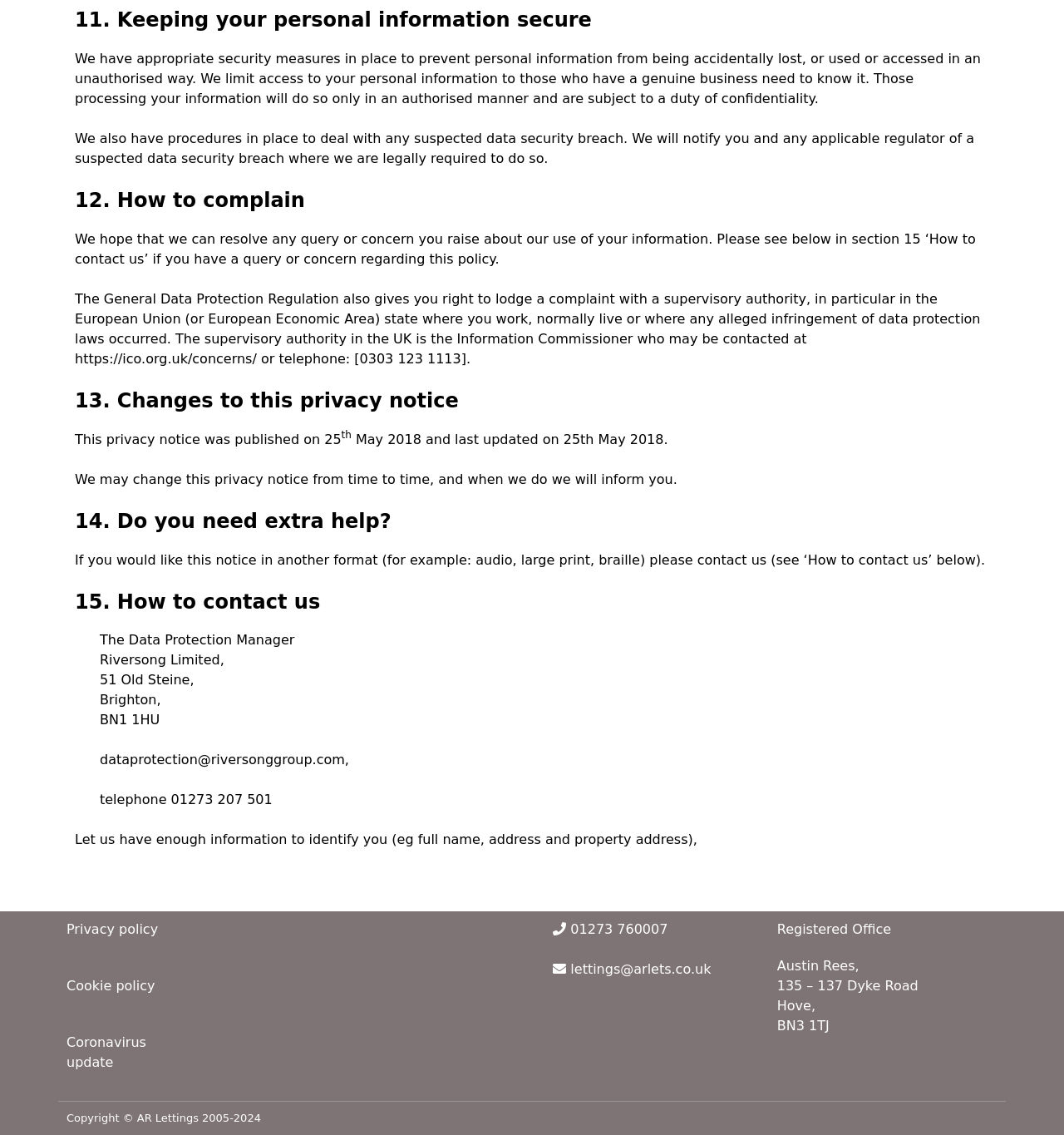When was this privacy notice last updated?
Offer a detailed and full explanation in response to the question.

According to section 13, this privacy notice was published on 25 May 2018 and last updated on the same date.